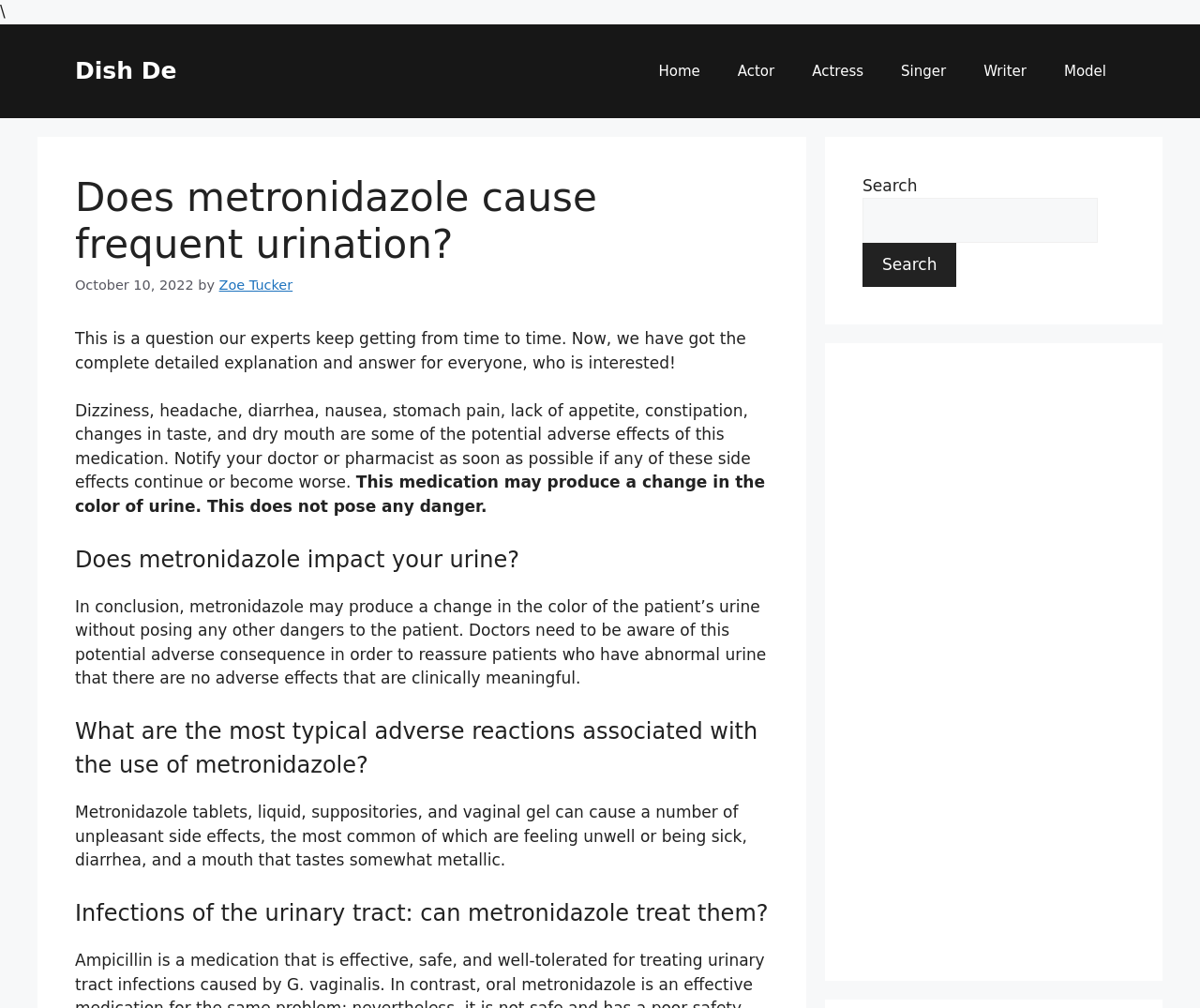How many navigation links are there?
Please answer the question with a single word or phrase, referencing the image.

7